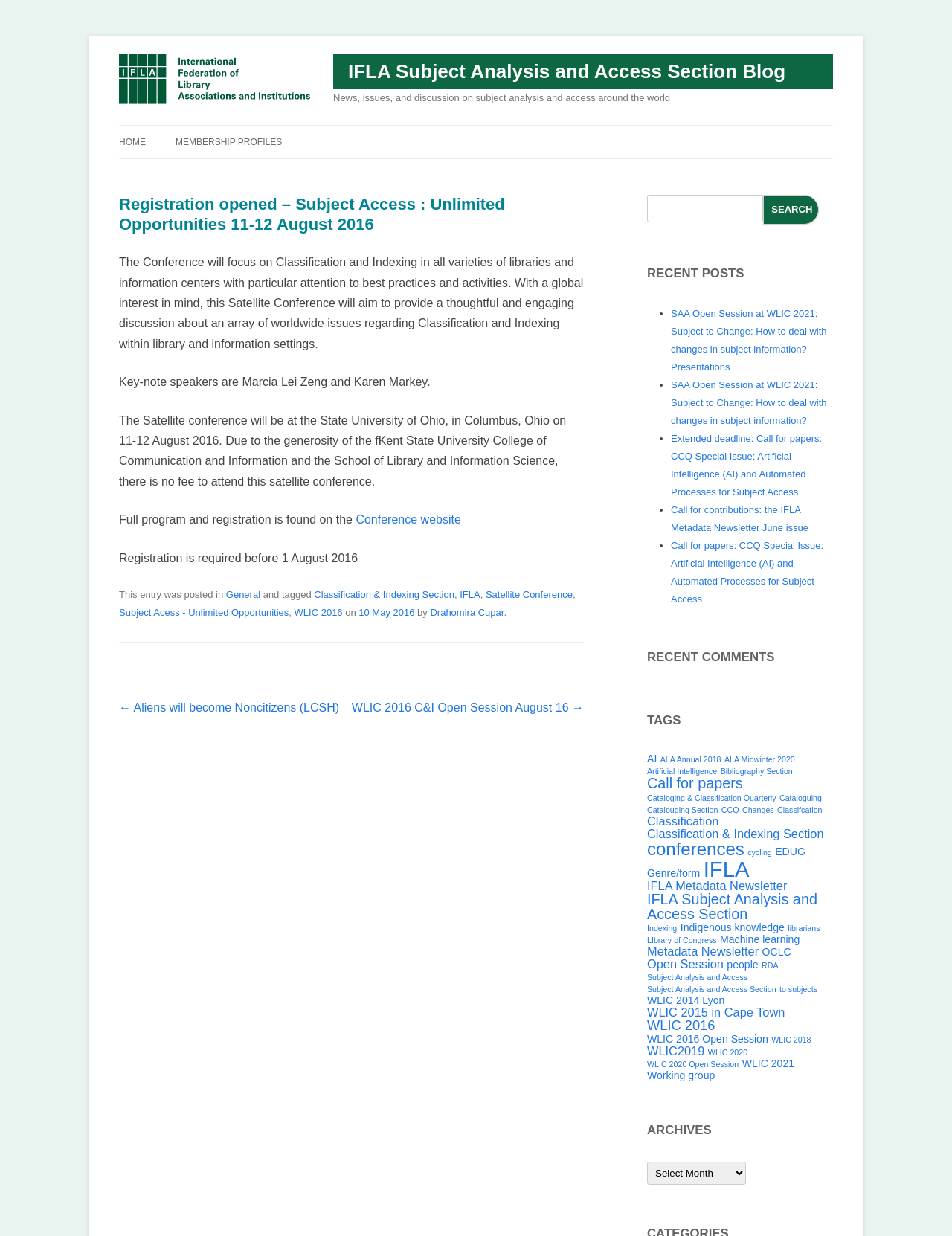Where will the Satellite conference be held?
Please provide a detailed and thorough answer to the question.

The location of the Satellite conference can be found in the article section, which mentions that the Satellite conference will be at the State University of Ohio, in Columbus, Ohio on 11-12 August 2016.